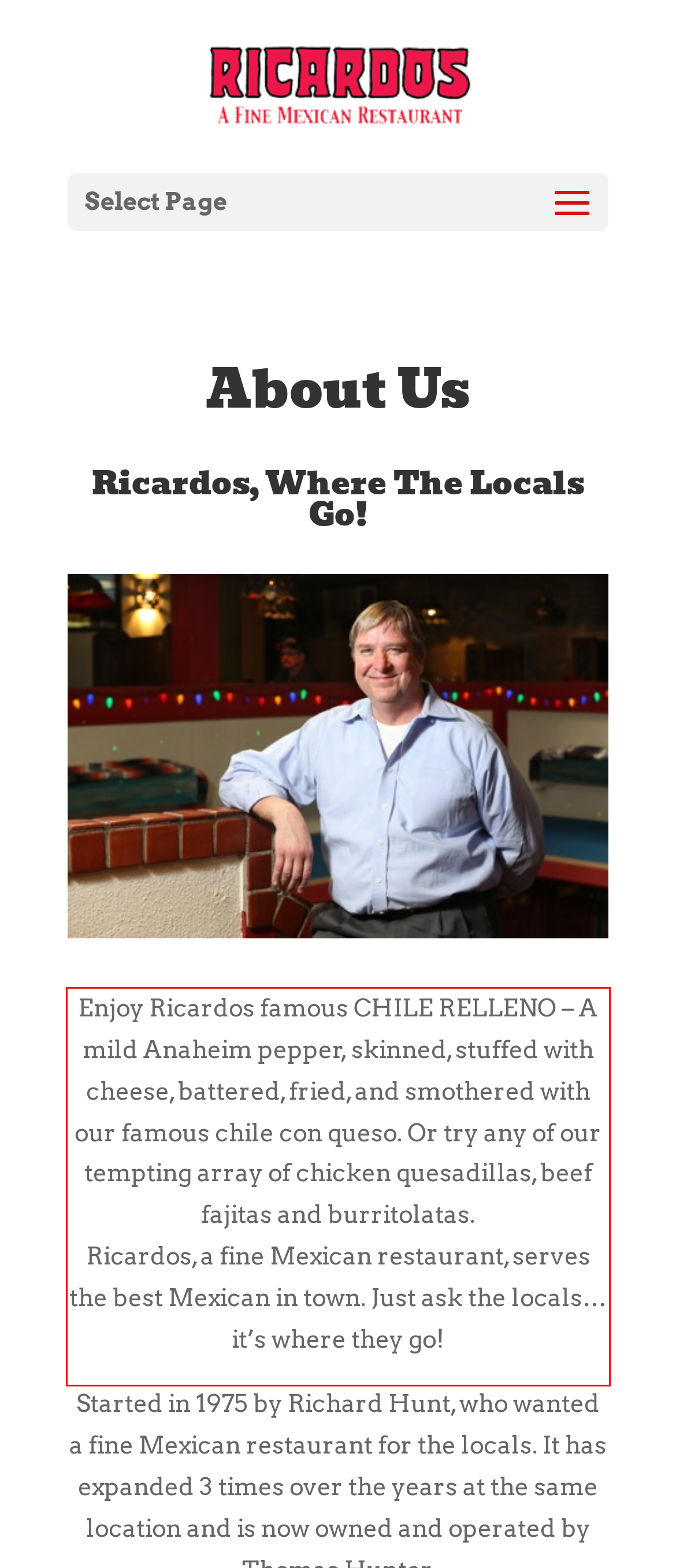From the given screenshot of a webpage, identify the red bounding box and extract the text content within it.

Enjoy Ricardos famous CHILE RELLENO – A mild Anaheim pepper, skinned, stuffed with cheese, battered, fried, and smothered with our famous chile con queso. Or try any of our tempting array of chicken quesadillas, beef fajitas and burritolatas. Ricardos, a fine Mexican restaurant, serves the best Mexican in town. Just ask the locals… it’s where they go!